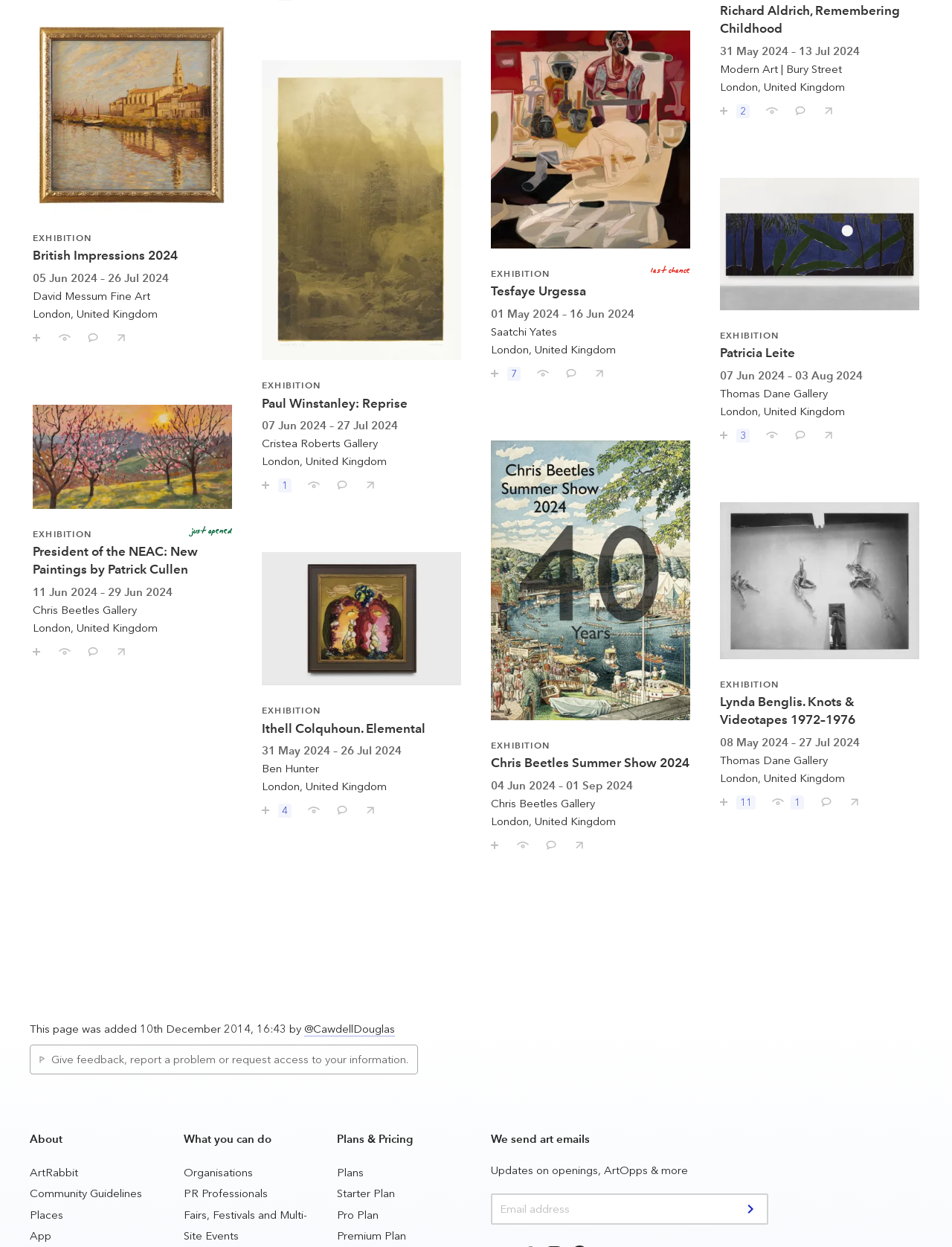How many buttons are there under the 'Patricia Leite' exhibition?
Using the image, elaborate on the answer with as much detail as possible.

Under the 'Patricia Leite' exhibition, there are three buttons: 'Save Patricia Leite', 'I've seen Patricia Leite', and 'Share Patricia Leite with your friends'.